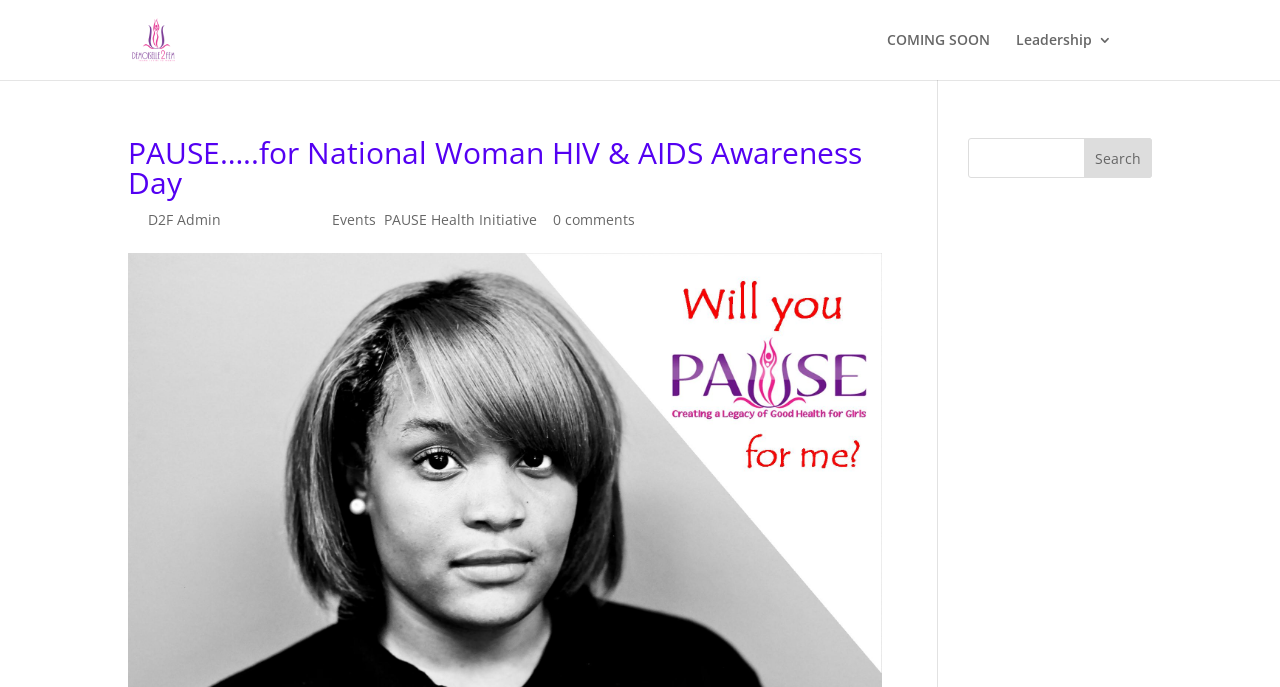How many search bars are there on the webpage?
Please respond to the question with a detailed and thorough explanation.

I counted the search bars on the webpage by looking at the elements with the type 'search'. I found two search bars: one at the top with x-coordinates between 0.1 and 0.9, and another on the right side with x-coordinates between 0.756 and 0.9.